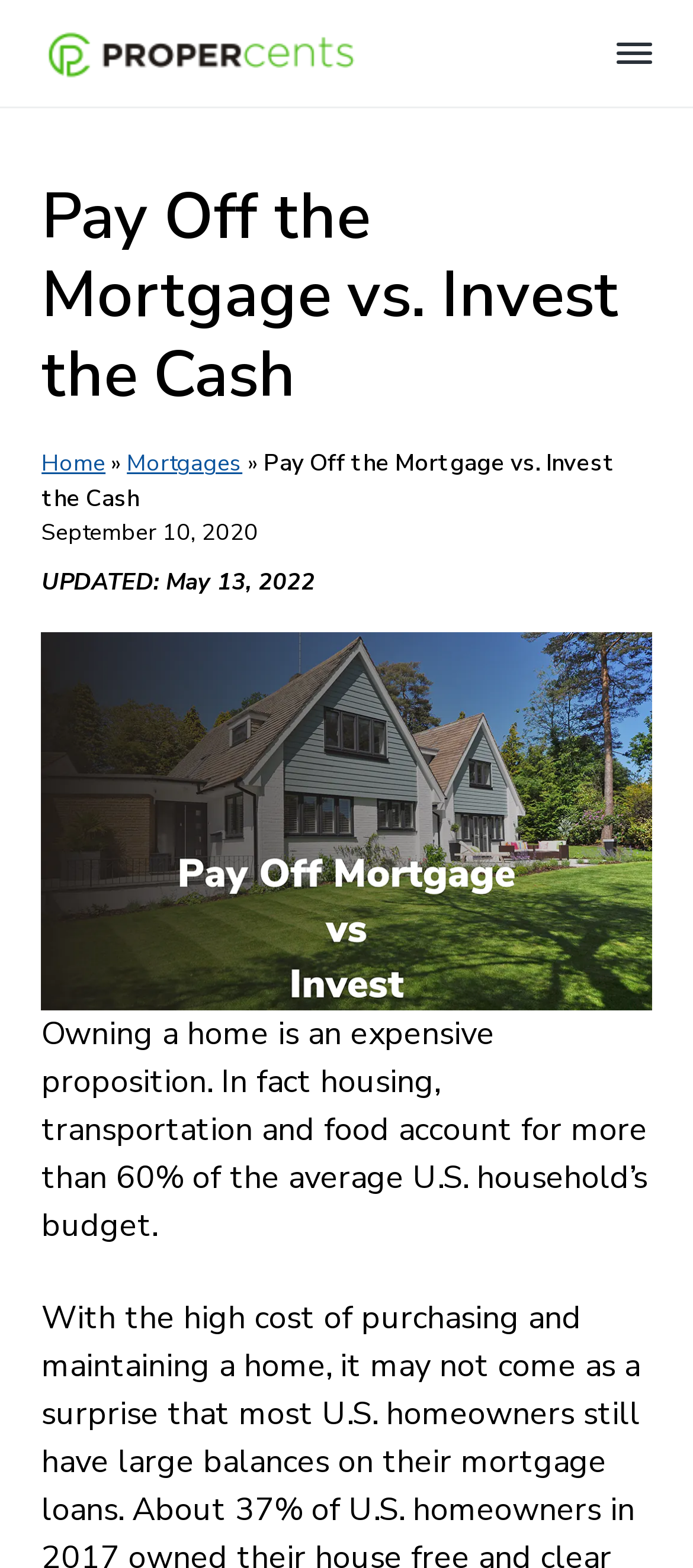Give the bounding box coordinates for the element described as: "parent_node: Proper Cents".

[0.06, 0.014, 0.522, 0.054]